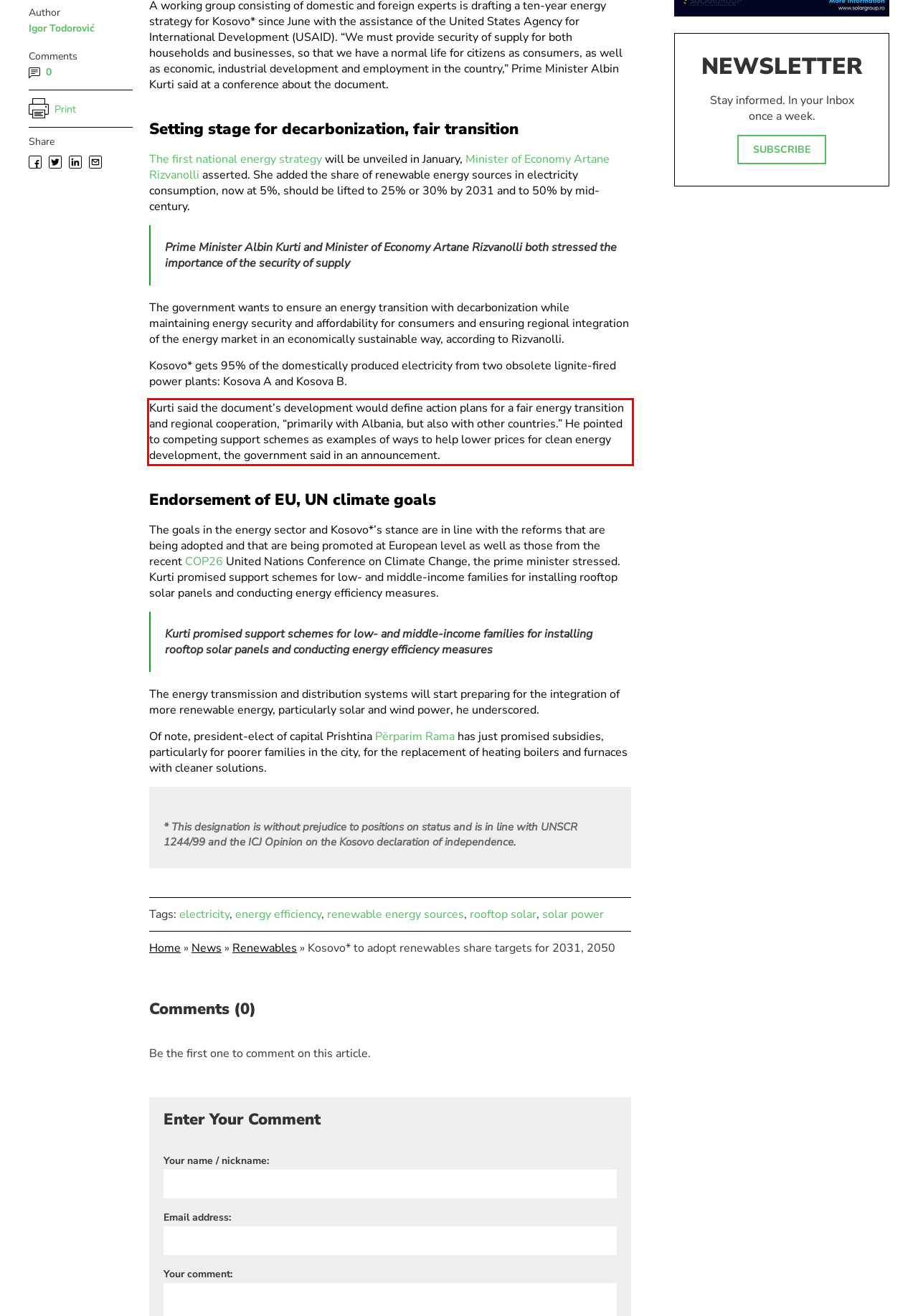With the given screenshot of a webpage, locate the red rectangle bounding box and extract the text content using OCR.

Kurti said the document’s development would define action plans for a fair energy transition and regional cooperation, “primarily with Albania, but also with other countries.” He pointed to competing support schemes as examples of ways to help lower prices for clean energy development, the government said in an announcement.